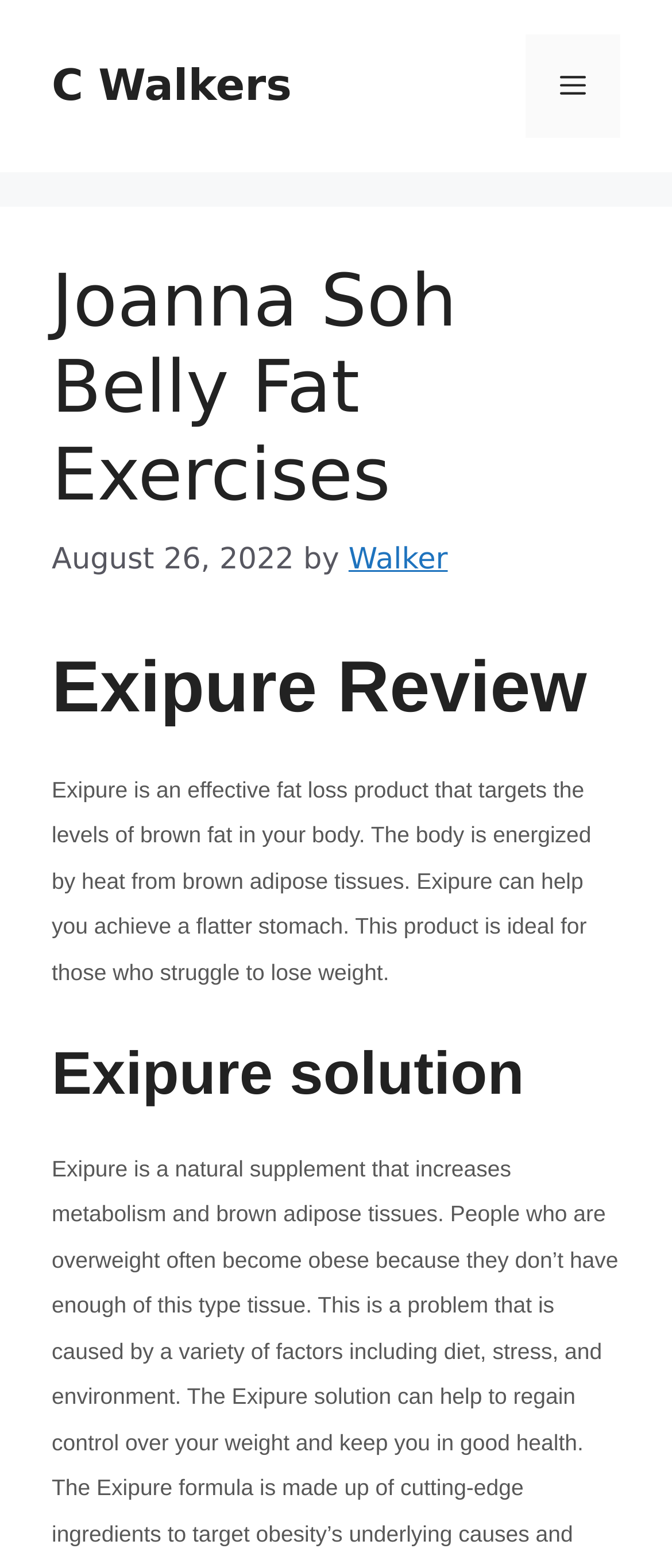Provide a one-word or one-phrase answer to the question:
How many headings are there in the article?

3